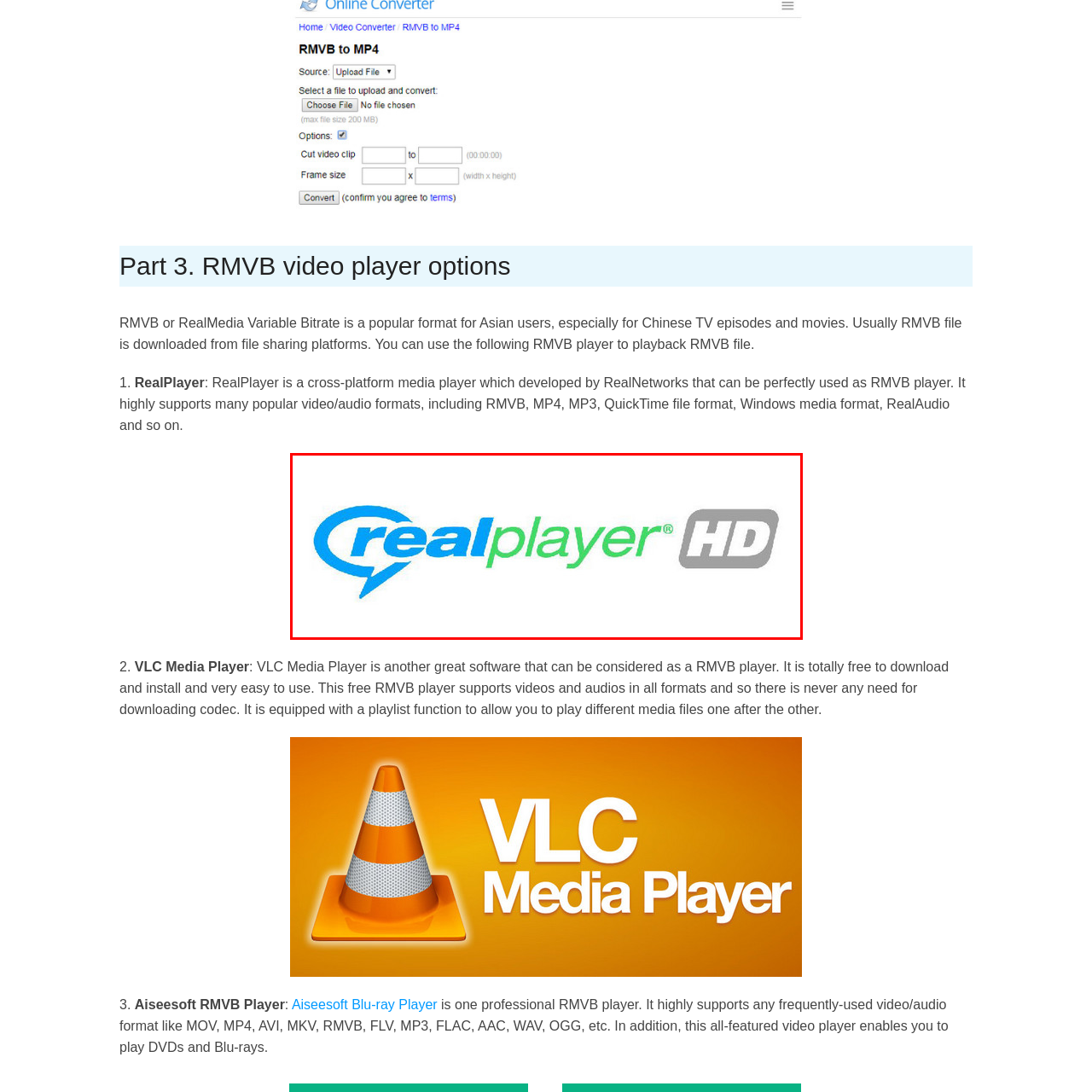Describe the scene captured within the highlighted red boundary in great detail.

The image displays the logo of RealPlayer, a versatile cross-platform media player developed by RealNetworks. The logo features the name "RealPlayer" in a bold, colorful font, accentuated by the iconic blue swirl that symbolizes dynamic media playback. Alongside the main logo, the "HD" in gray denotes its capability to support high-definition content. RealPlayer is particularly recognized for its compatibility with various formats, including RMVB, MP4, and MP3, making it a popular choice for users looking to enjoy a wide range of video and audio files seamlessly.